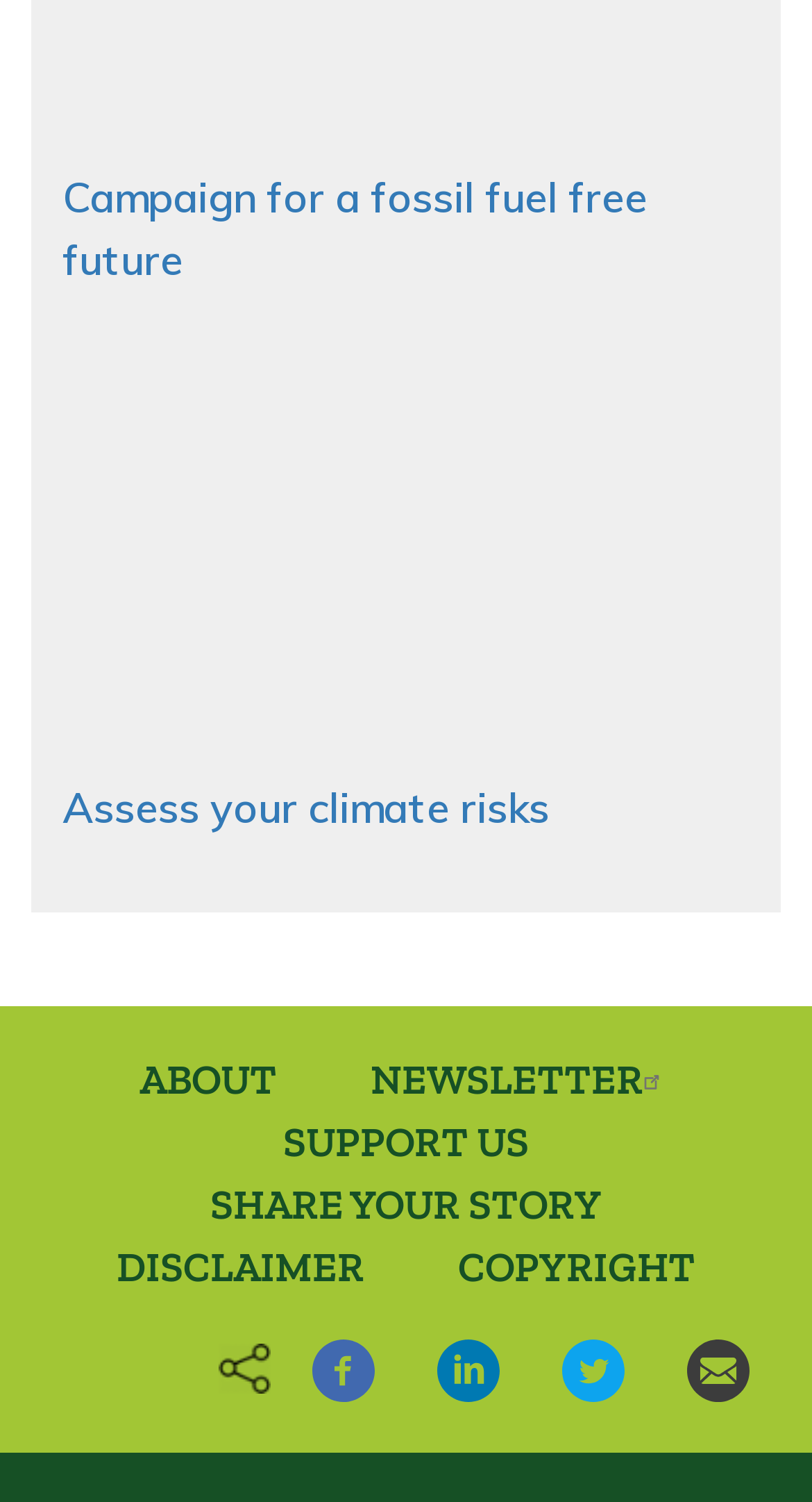Provide a one-word or short-phrase response to the question:
What is the text of the second link in the footer menu?

NEWSLETTER (link is external)